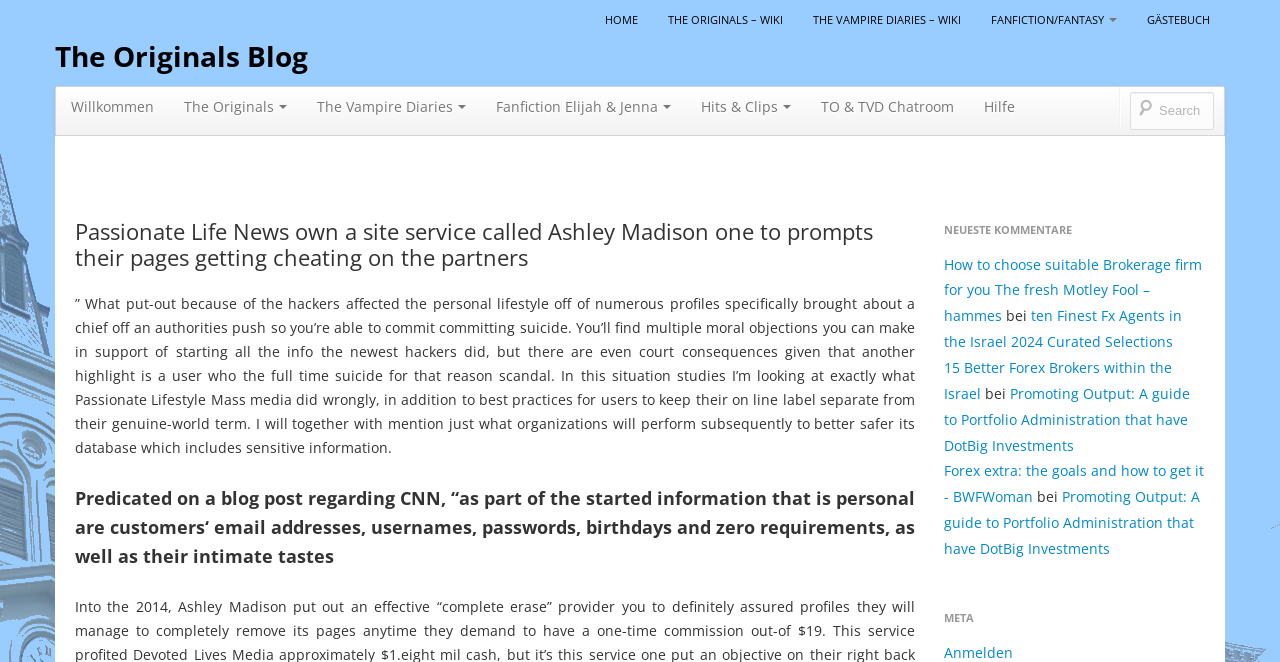Please provide a one-word or phrase answer to the question: 
What is the purpose of the textbox?

Search